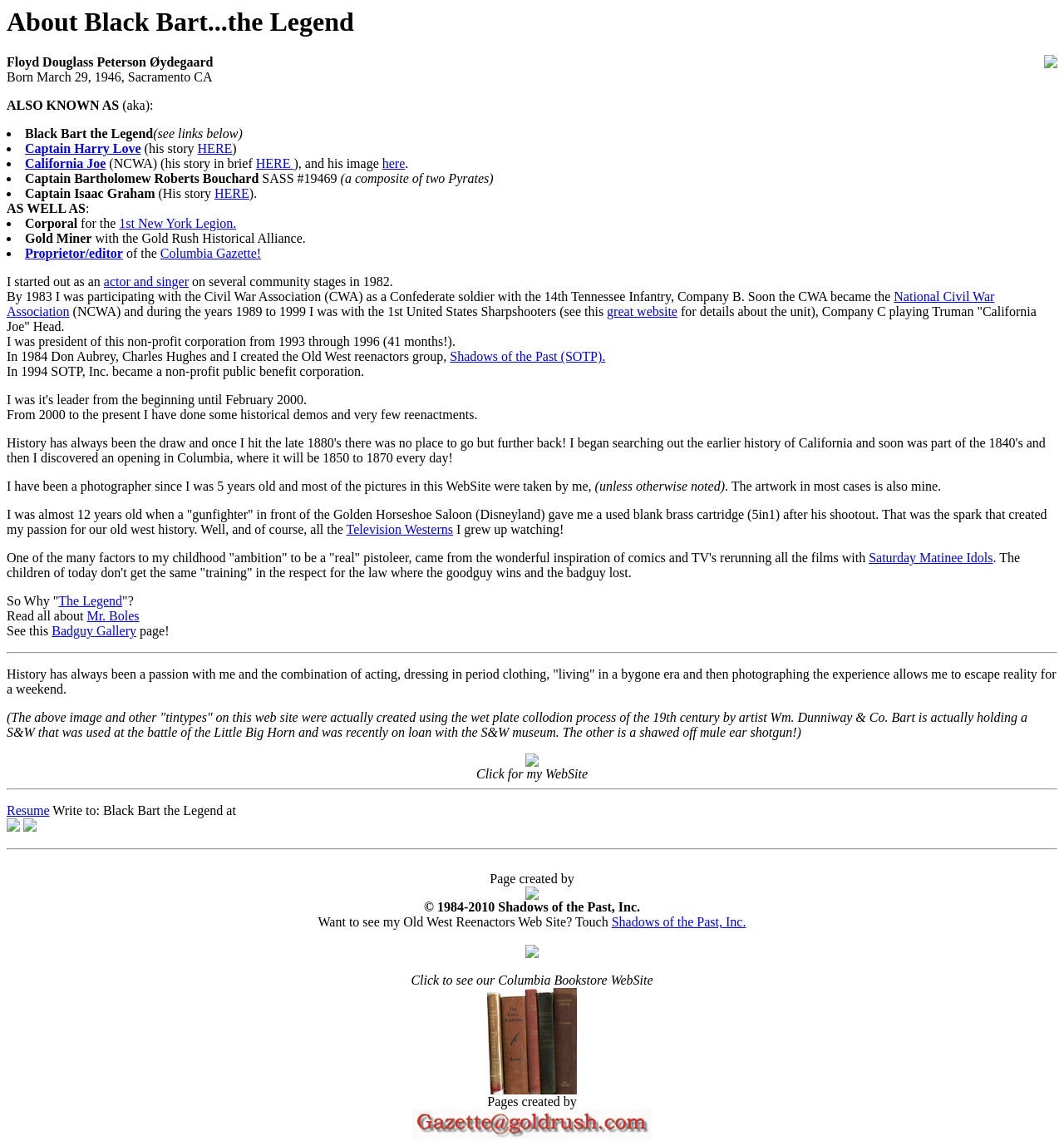Write an elaborate caption that captures the essence of the webpage.

This webpage is about Black Bart's Bio, a reenactor of the Old West. At the top, there is a heading "About Black Bart...the Legend" followed by an image. Below the heading, there is a brief introduction to Floyd Douglass Peterson Øydegaard, also known as Black Bart the Legend, with his birthdate and place.

The page then lists various aliases and personas of Black Bart, including Captain Harry Love, California Joe, and Captain Bartholomew Roberts Bouchard, among others. Each alias is accompanied by a brief description and links to related stories or websites.

The page also mentions Black Bart's involvement in various historical reenactments and organizations, such as the National Civil War Association and the 1st New York Legion. Additionally, it notes his experience as an actor, singer, and photographer, with many of the pictures on the website taken by him.

There is a section dedicated to Black Bart's passion for the Old West, inspired by his childhood experiences watching television westerns and Saturday matinee idols. The page also mentions his ambition to be a "real" pistoleer and his respect for the law.

Towards the bottom of the page, there is a horizontal separator, followed by a section discussing Black Bart's love for history and his experience with historical reenactments. The page concludes with a link to his website and an image of Black Bart holding a historic shotgun.